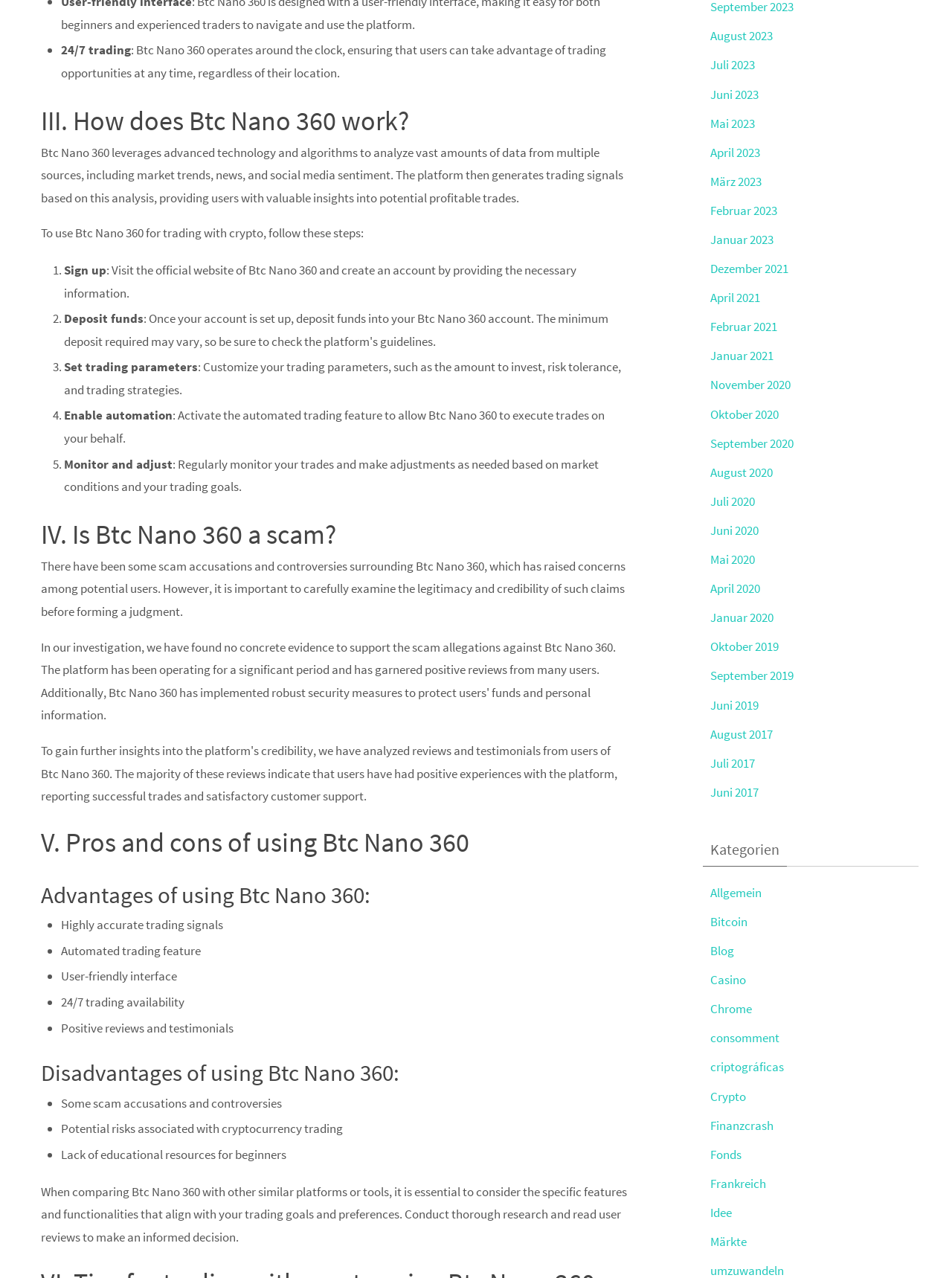Determine the bounding box coordinates for the HTML element described here: "August 2020".

[0.746, 0.363, 0.812, 0.376]